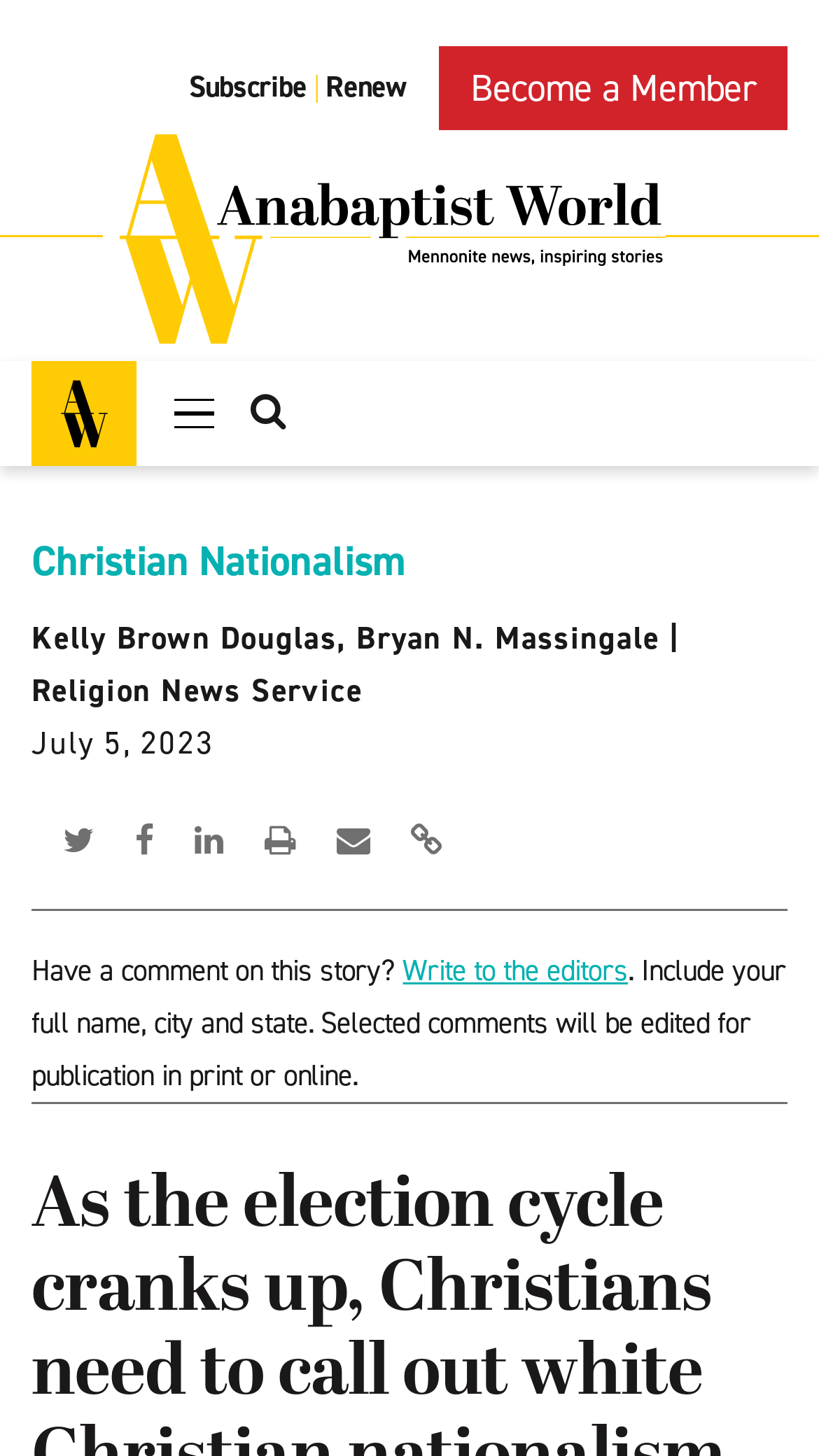What is the name of the website?
We need a detailed and meticulous answer to the question.

I determined the answer by looking at the heading element with the text 'Anabaptist World' which is prominently displayed on the webpage.